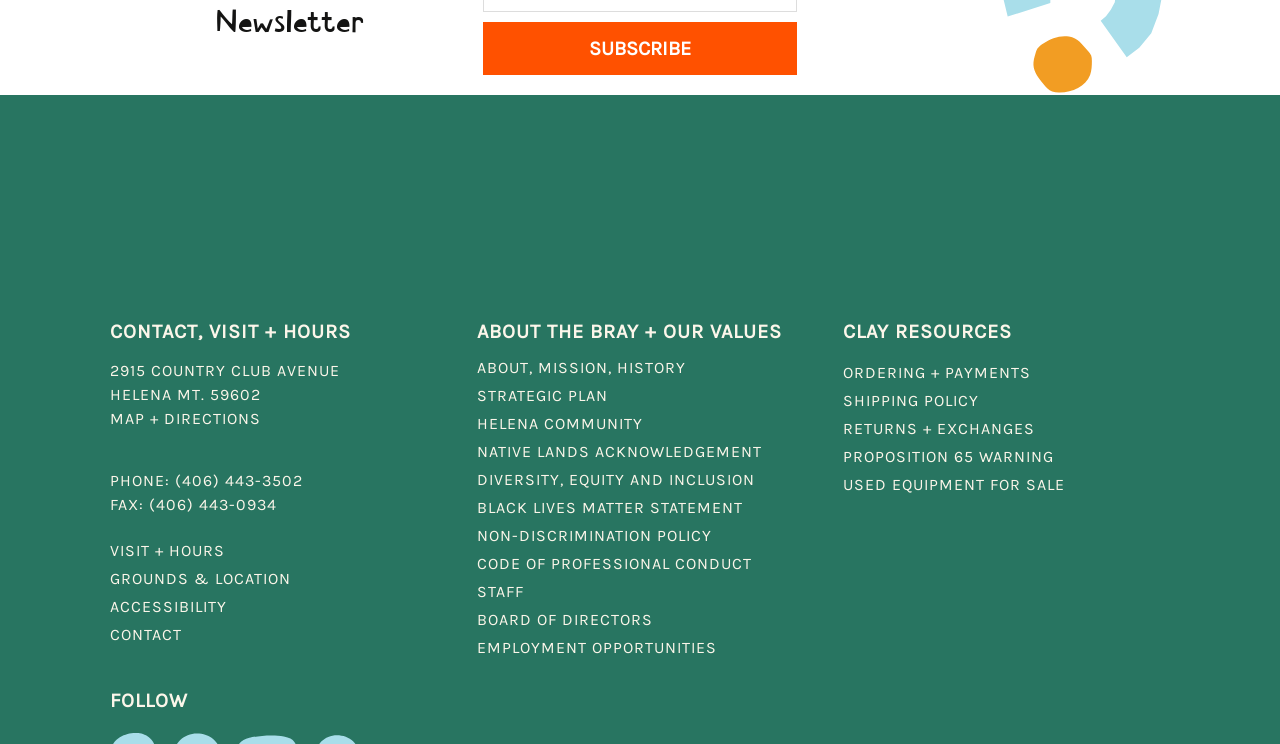What is the fax number of Archie Bray?
Give a comprehensive and detailed explanation for the question.

I found the fax number by looking at the 'CONTACT, VISIT + HOURS' section, where it lists the fax number as '(406) 443-0934'.